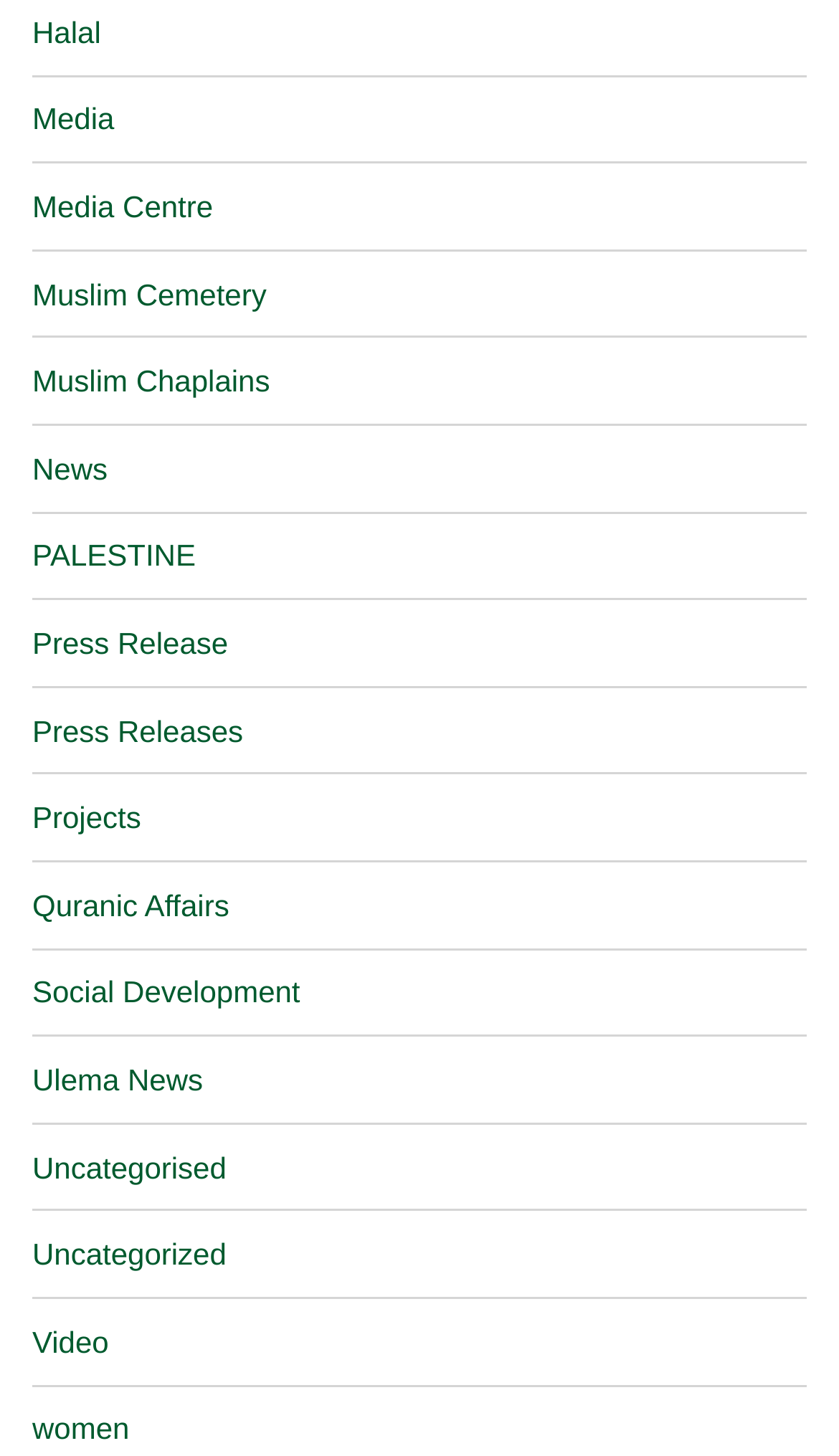Find the bounding box coordinates of the clickable element required to execute the following instruction: "Visit Media Centre". Provide the coordinates as four float numbers between 0 and 1, i.e., [left, top, right, bottom].

[0.038, 0.13, 0.254, 0.154]